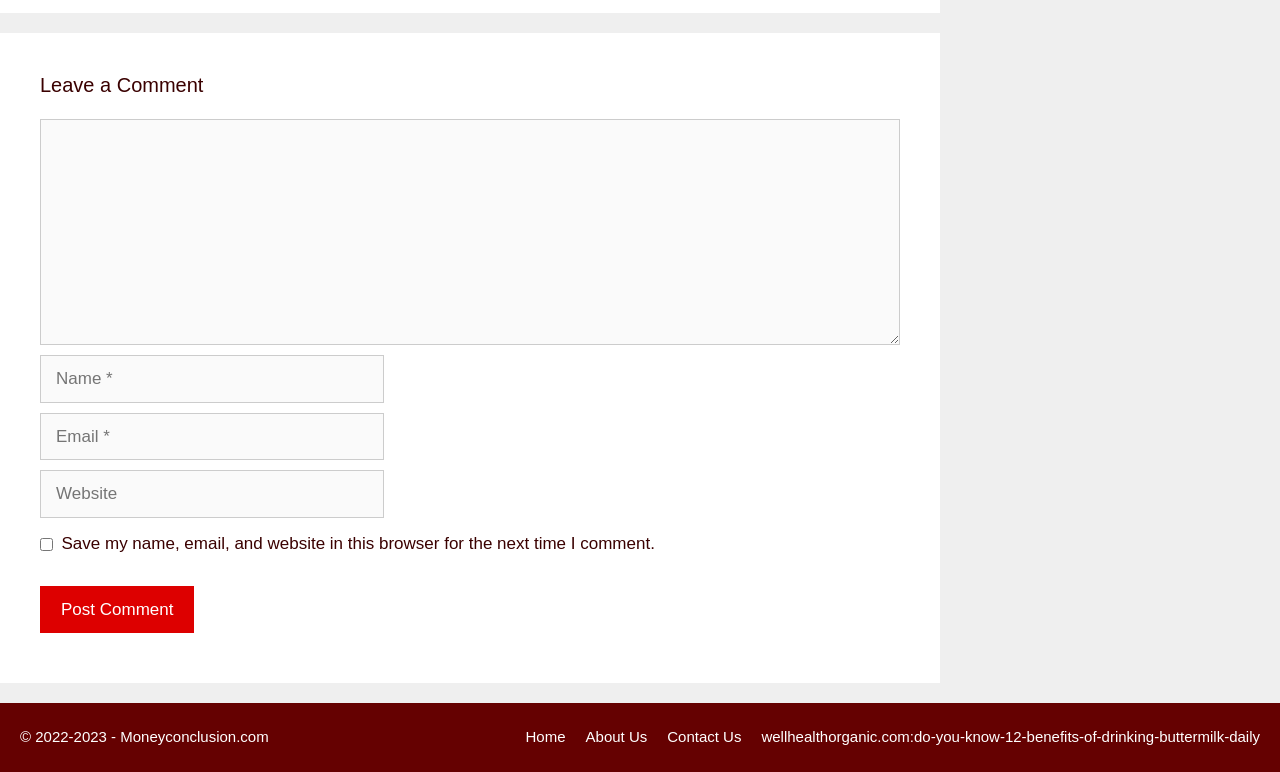Pinpoint the bounding box coordinates of the element you need to click to execute the following instruction: "Click the Post Comment button". The bounding box should be represented by four float numbers between 0 and 1, in the format [left, top, right, bottom].

[0.031, 0.759, 0.152, 0.82]